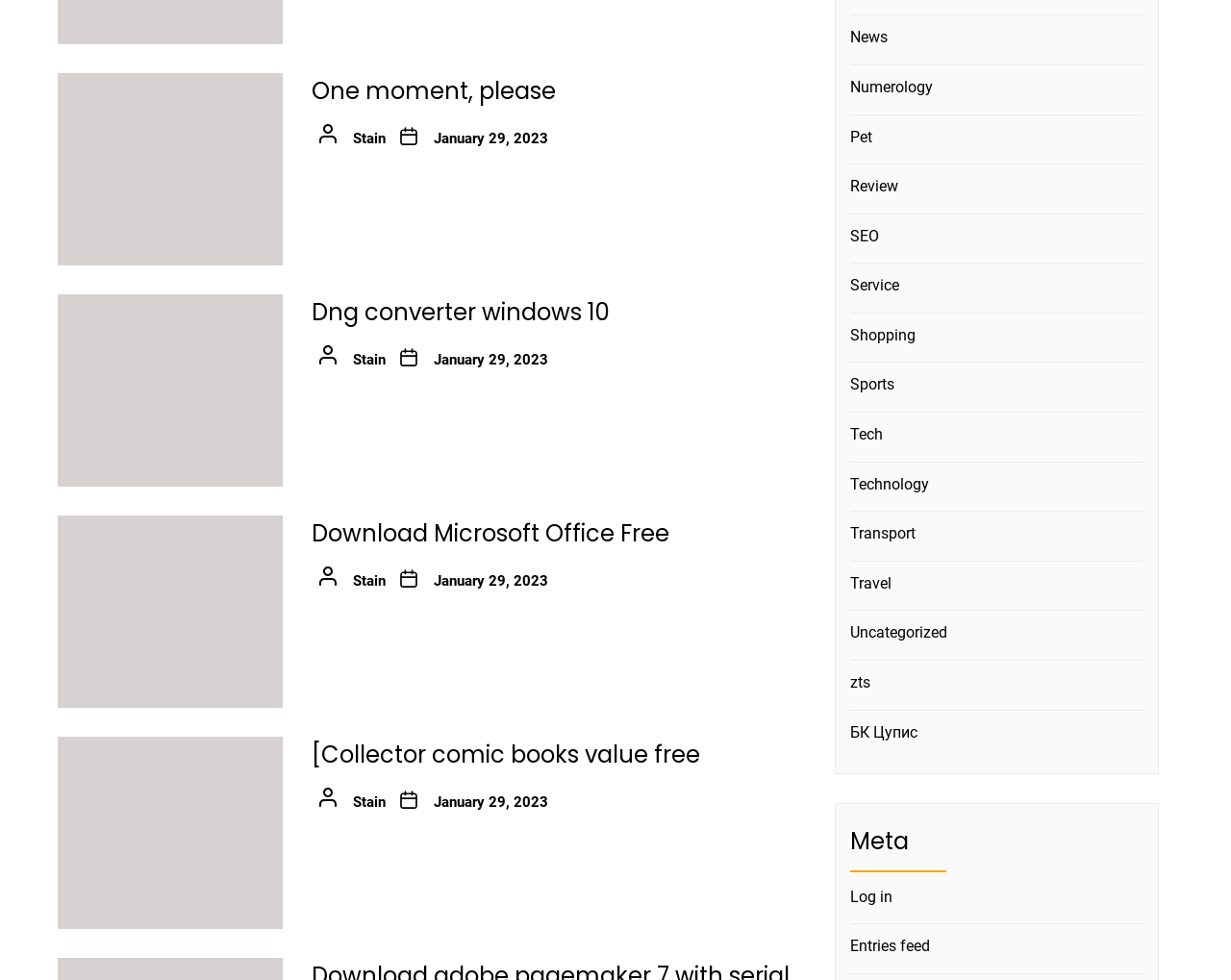Identify the coordinates of the bounding box for the element described below: "Download Microsoft Office Free". Return the coordinates as four float numbers between 0 and 1: [left, top, right, bottom].

[0.253, 0.528, 0.544, 0.56]